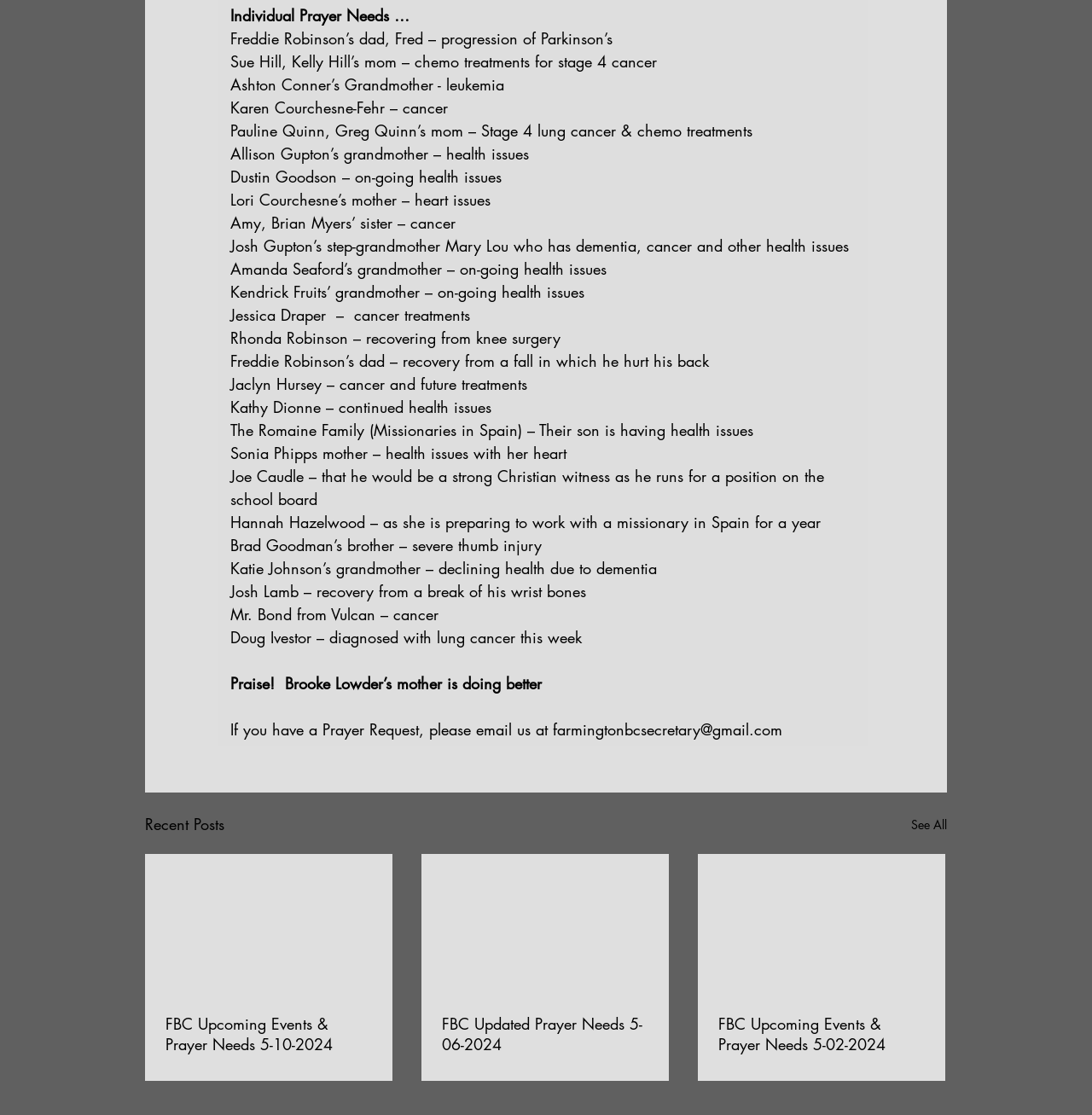What is the title of the section below the prayer requests?
Provide a detailed answer to the question using information from the image.

The section below the prayer requests is headed by a StaticText element with the text 'Recent Posts', which suggests that it contains links to recent articles or updates.